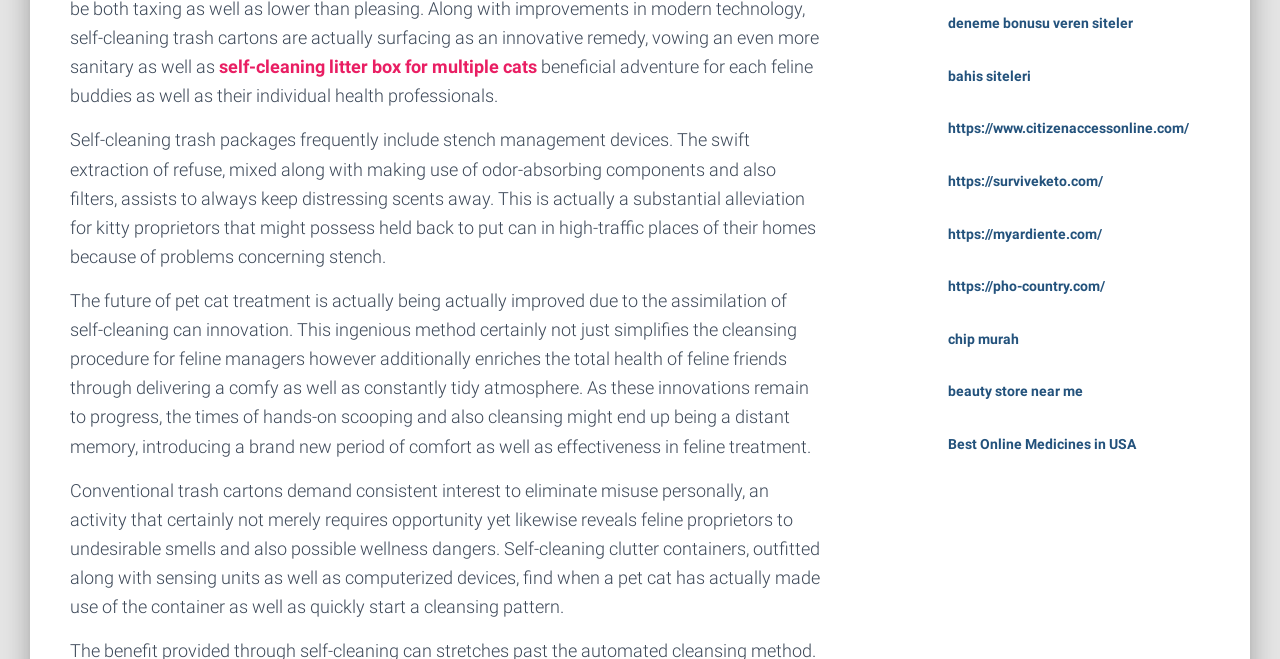Find the bounding box coordinates for the HTML element described in this sentence: "deneme bonusu veren siteler". Provide the coordinates as four float numbers between 0 and 1, in the format [left, top, right, bottom].

[0.74, 0.023, 0.885, 0.047]